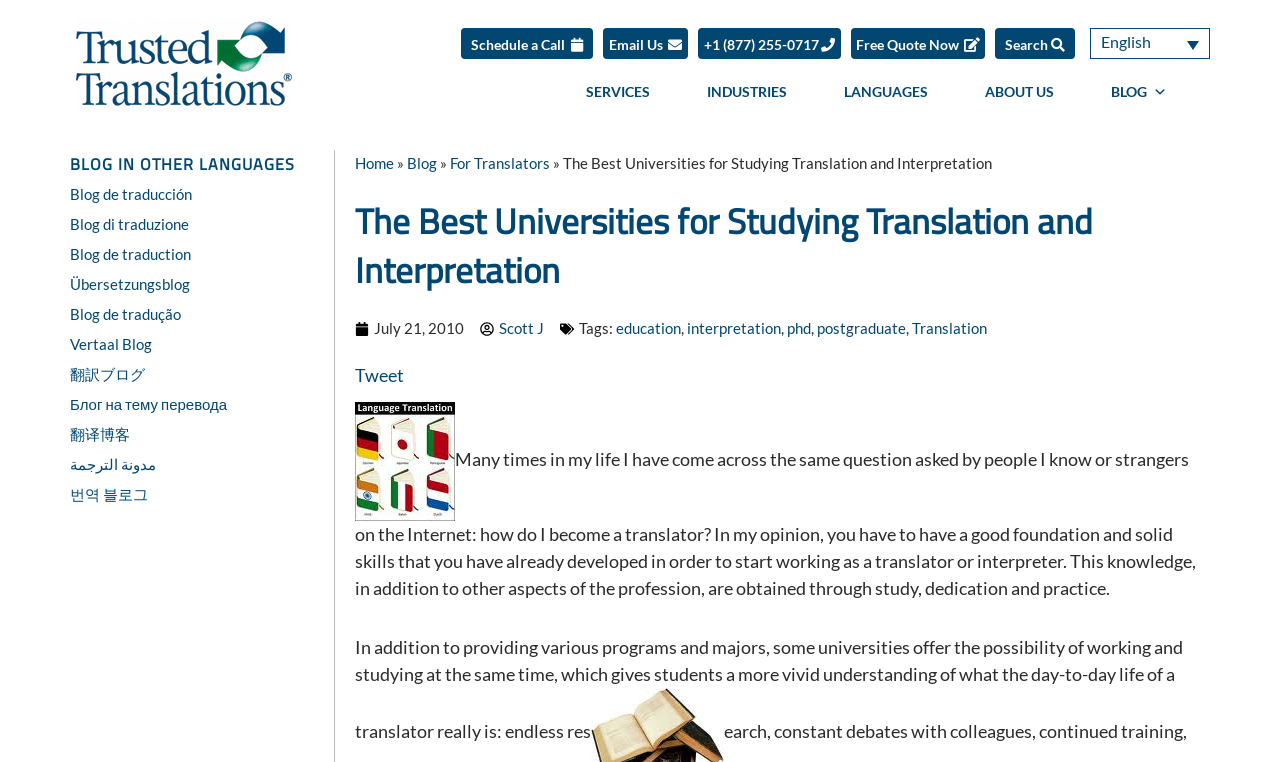Given the element description "Блог на тему перевода" in the screenshot, predict the bounding box coordinates of that UI element.

[0.055, 0.518, 0.177, 0.541]